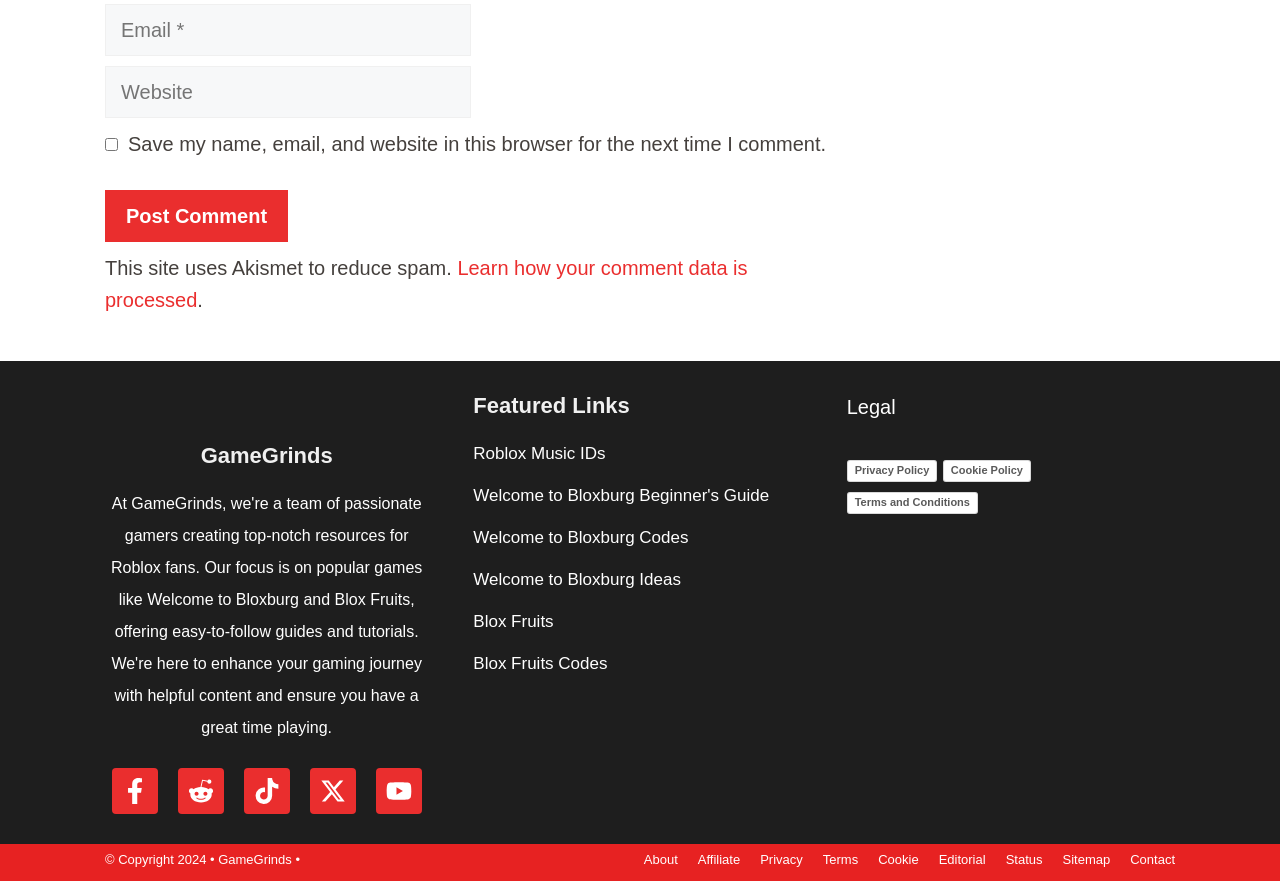Give the bounding box coordinates for the element described by: "Contact".

[0.883, 0.967, 0.918, 0.984]